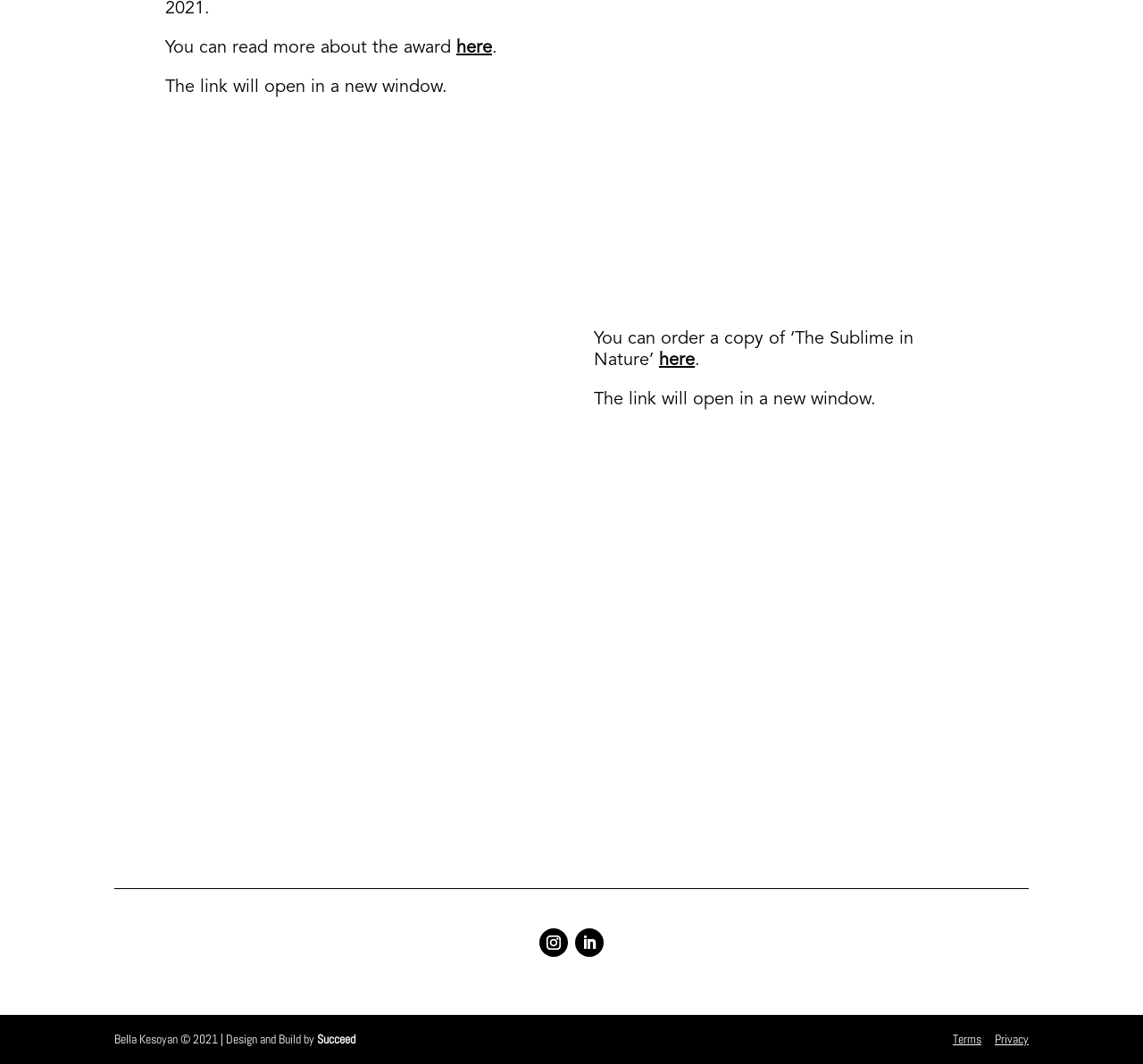Provide a single word or phrase answer to the question: 
What is the title of the book that can be ordered?

The Sublime in Nature